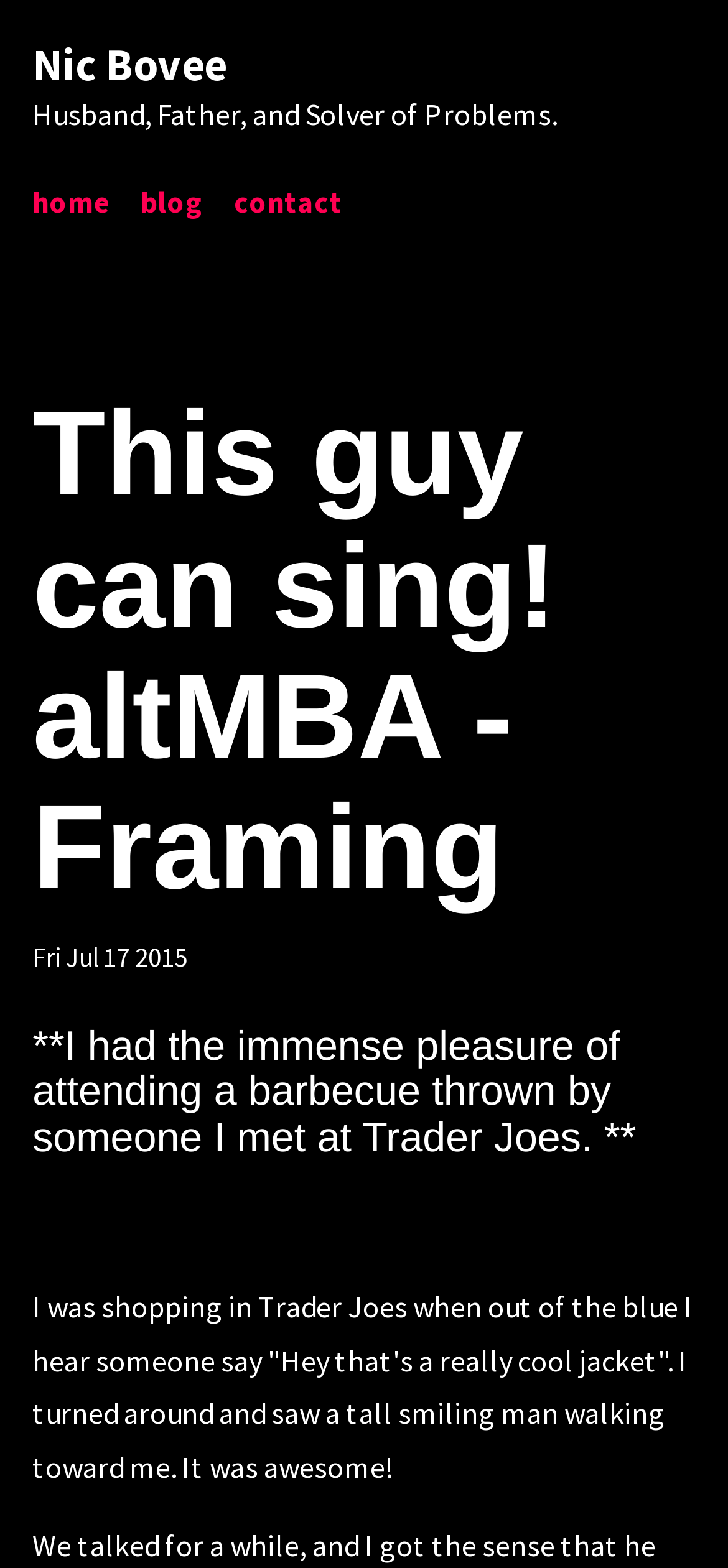Respond with a single word or phrase to the following question: What is the date of the blog post?

Fri Jul 17 2015